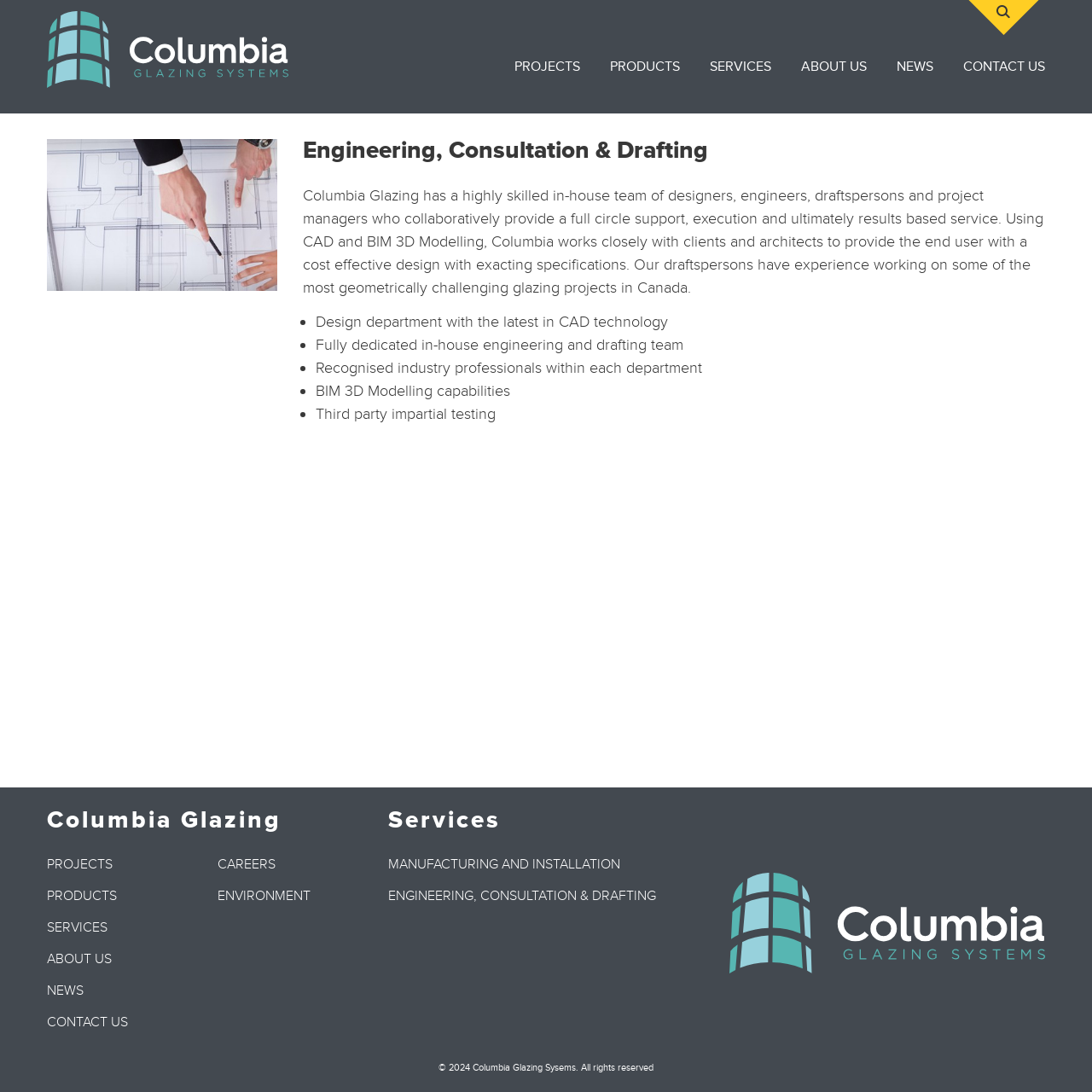Pinpoint the bounding box coordinates of the clickable element needed to complete the instruction: "Click on the link about CBD for menopause". The coordinates should be provided as four float numbers between 0 and 1: [left, top, right, bottom].

None